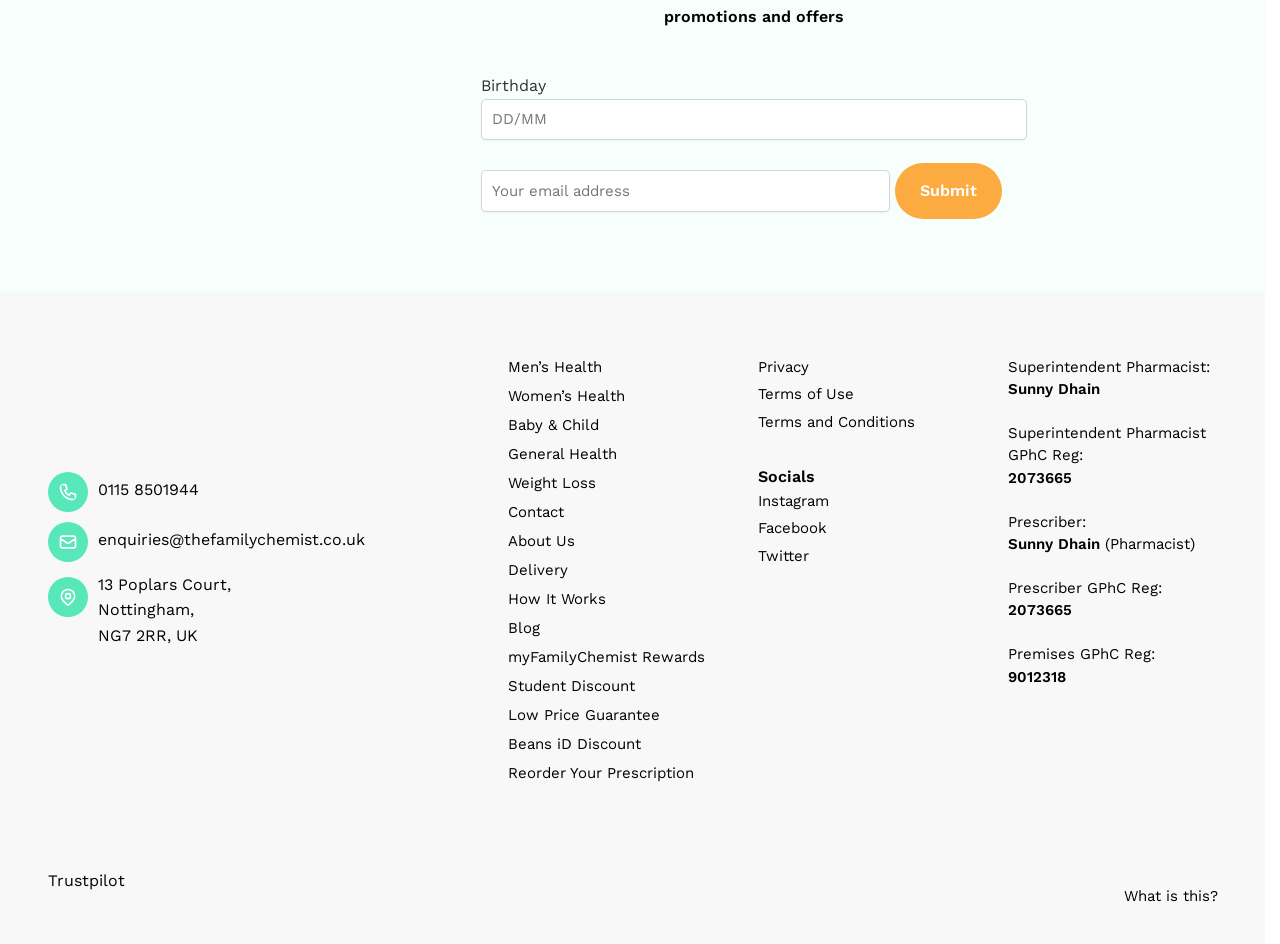Find the bounding box coordinates of the area that needs to be clicked in order to achieve the following instruction: "Check trustpilot". The coordinates should be specified as four float numbers between 0 and 1, i.e., [left, top, right, bottom].

[0.037, 0.911, 0.097, 0.931]